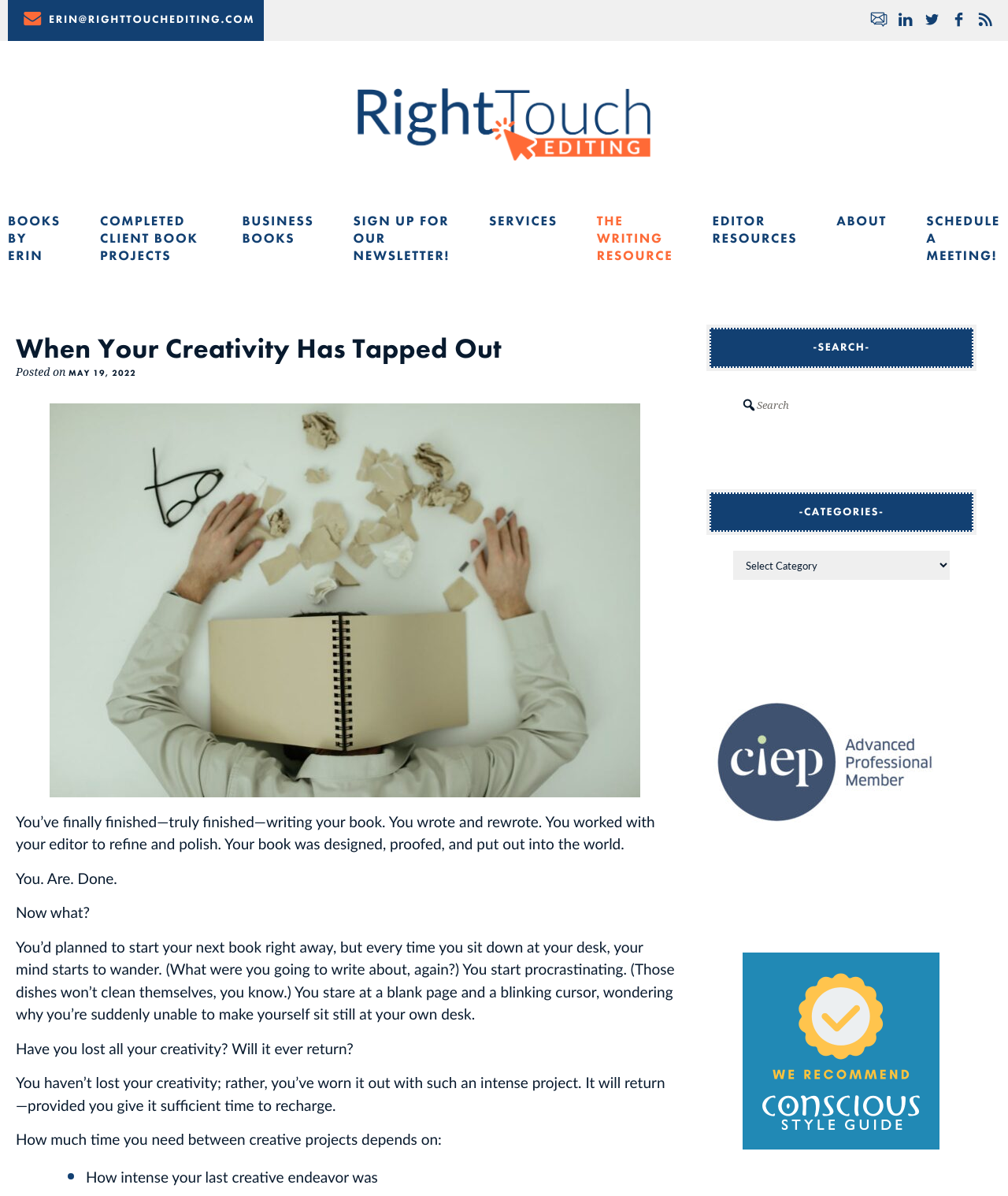Provide the bounding box coordinates of the HTML element this sentence describes: "May 19, 2022September 7, 2023". The bounding box coordinates consist of four float numbers between 0 and 1, i.e., [left, top, right, bottom].

[0.068, 0.308, 0.135, 0.317]